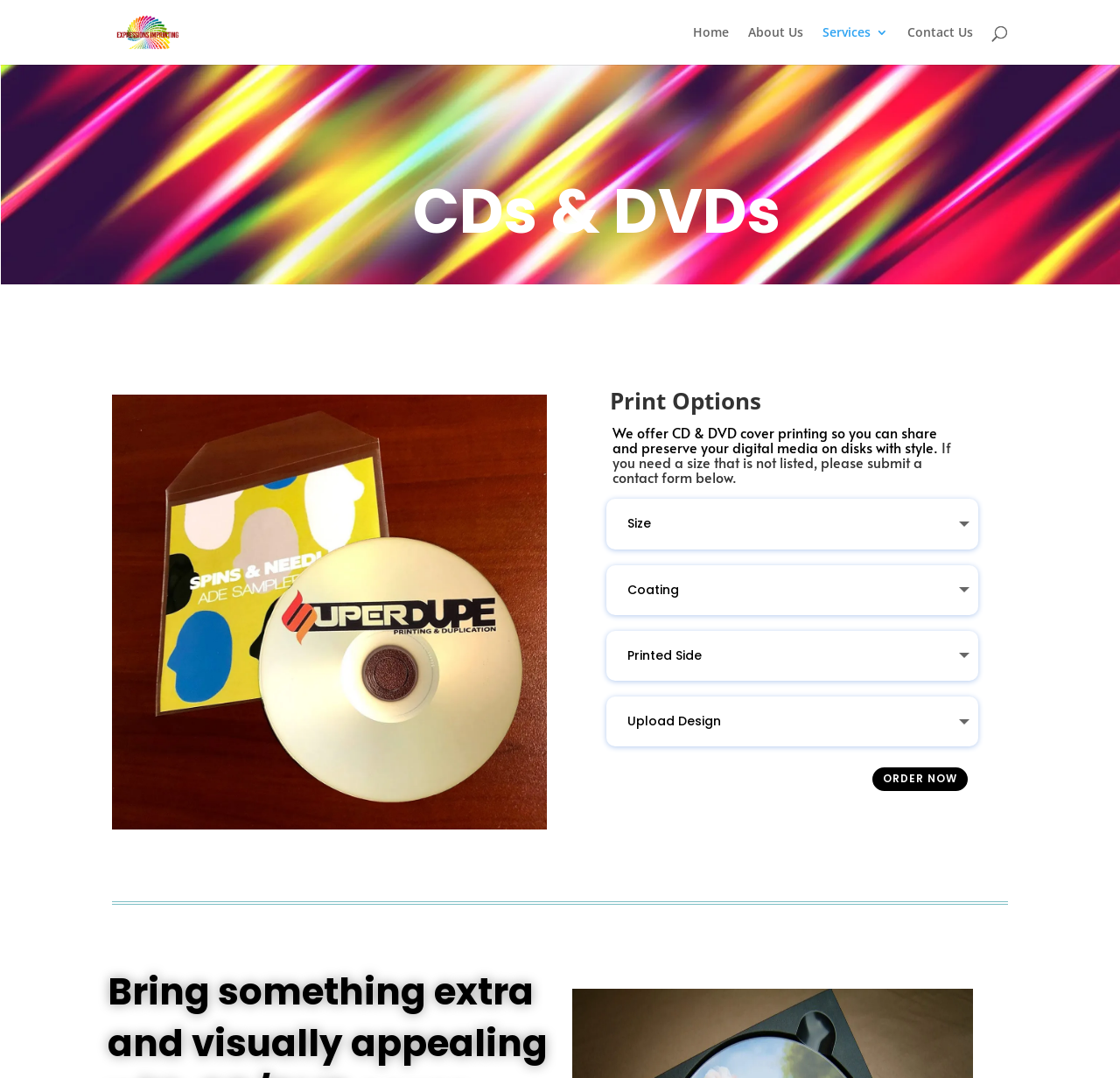Please specify the bounding box coordinates of the clickable section necessary to execute the following command: "View the DESCRIPTION tab".

None